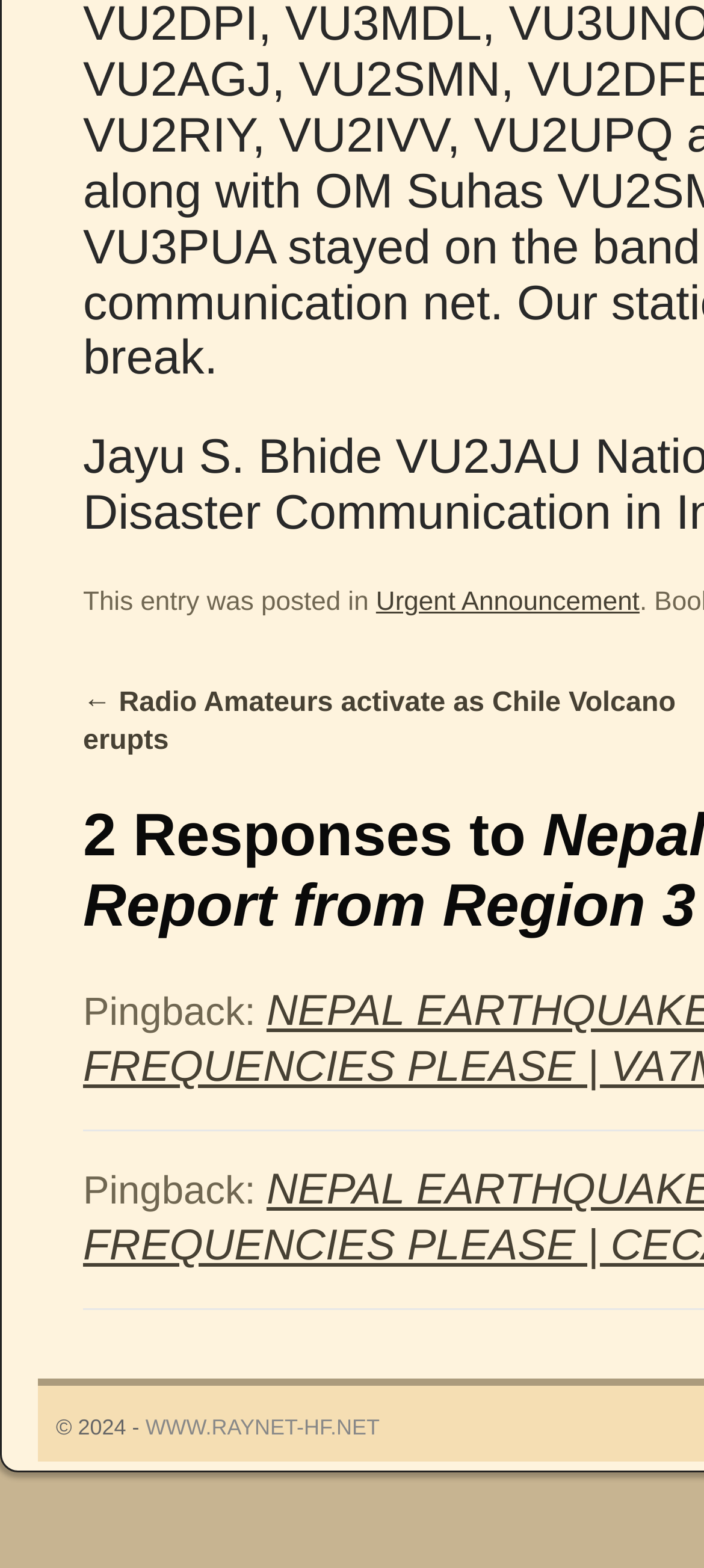Based on the element description: "WWW.RAYNET-HF.NET", identify the UI element and provide its bounding box coordinates. Use four float numbers between 0 and 1, [left, top, right, bottom].

[0.207, 0.946, 0.539, 0.962]